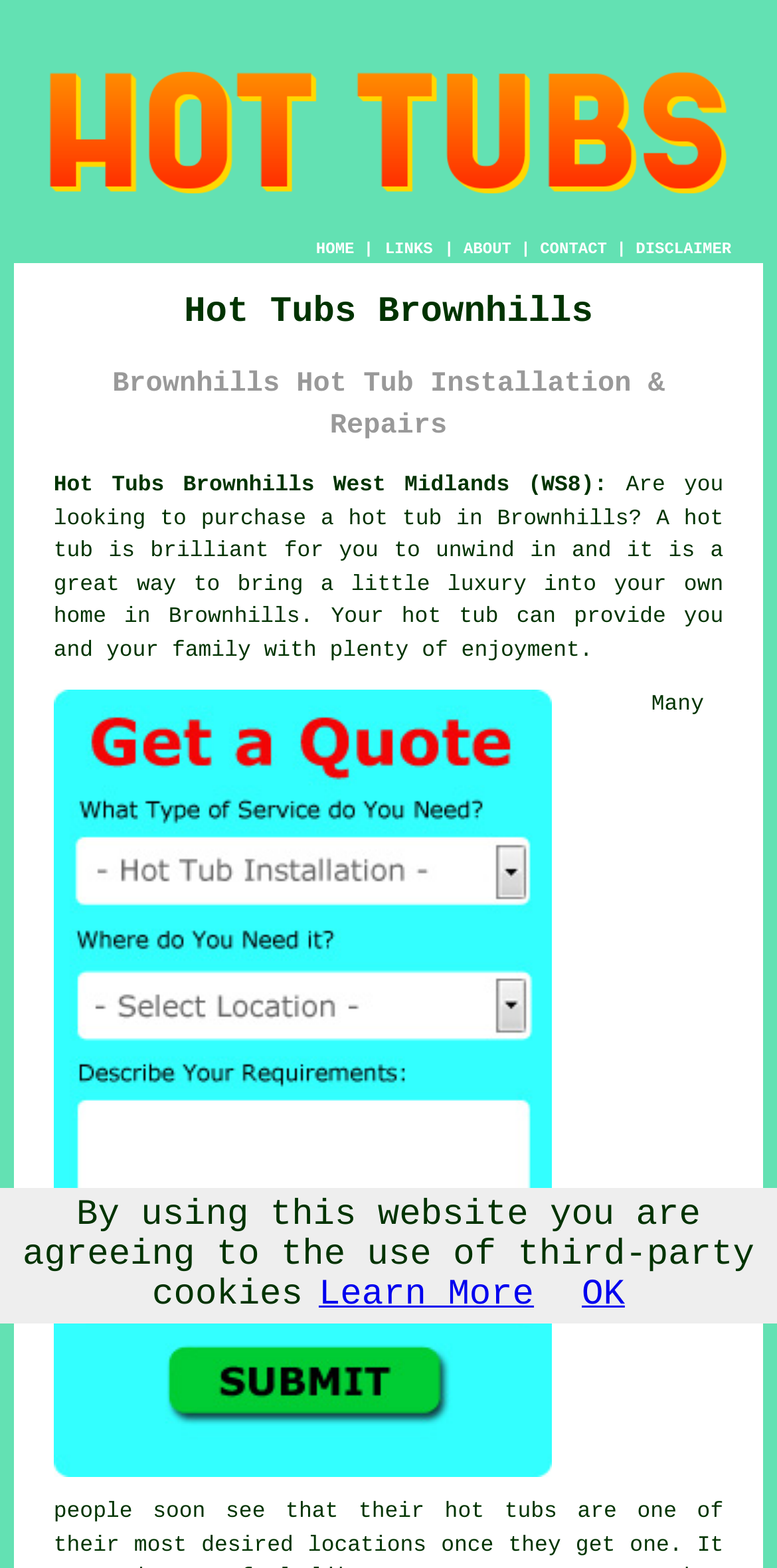Identify the coordinates of the bounding box for the element that must be clicked to accomplish the instruction: "Click the CONTACT link".

[0.695, 0.153, 0.781, 0.165]